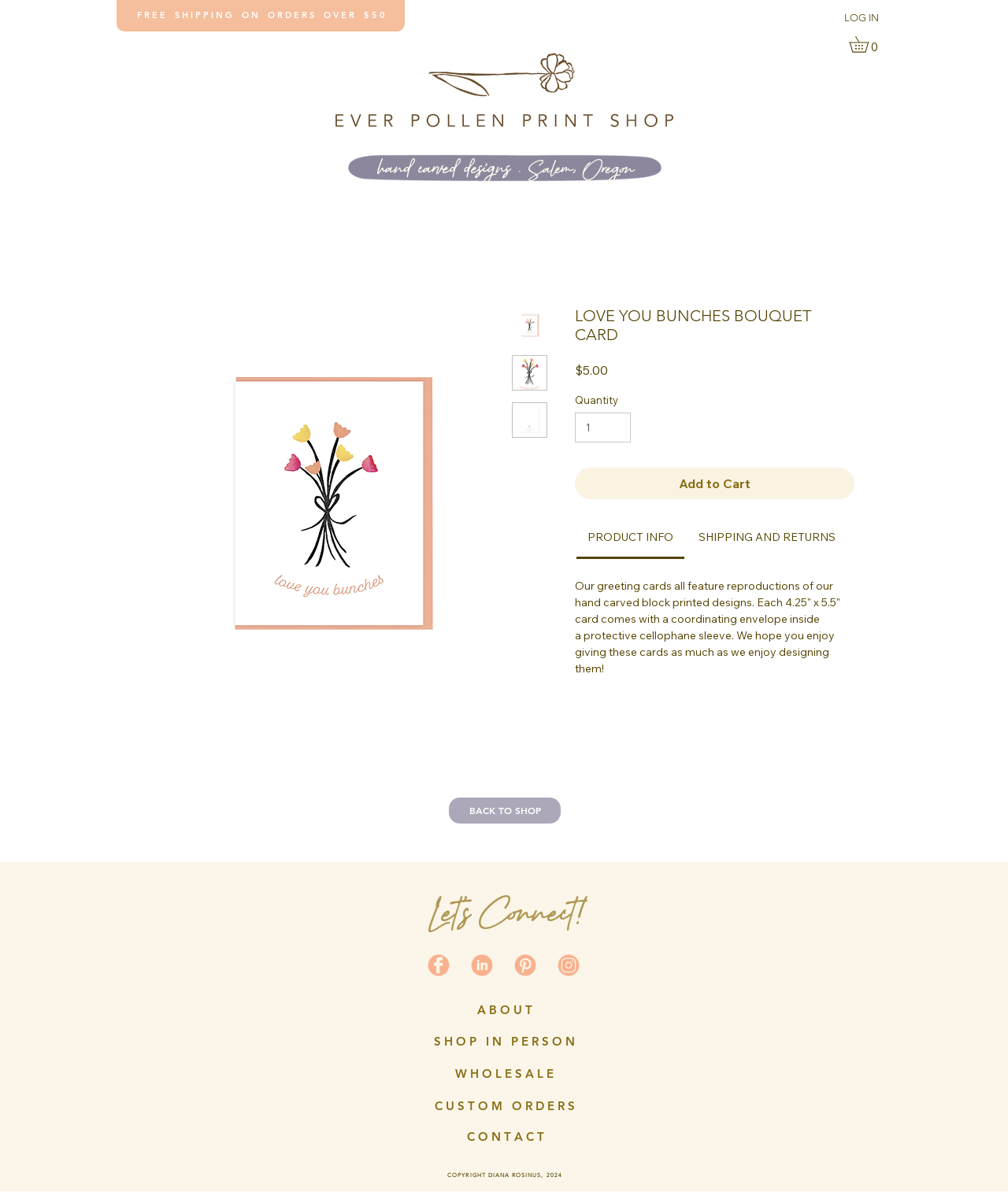Identify the bounding box coordinates for the UI element described as: "BACK TO SHOP". The coordinates should be provided as four floats between 0 and 1: [left, top, right, bottom].

[0.445, 0.669, 0.556, 0.691]